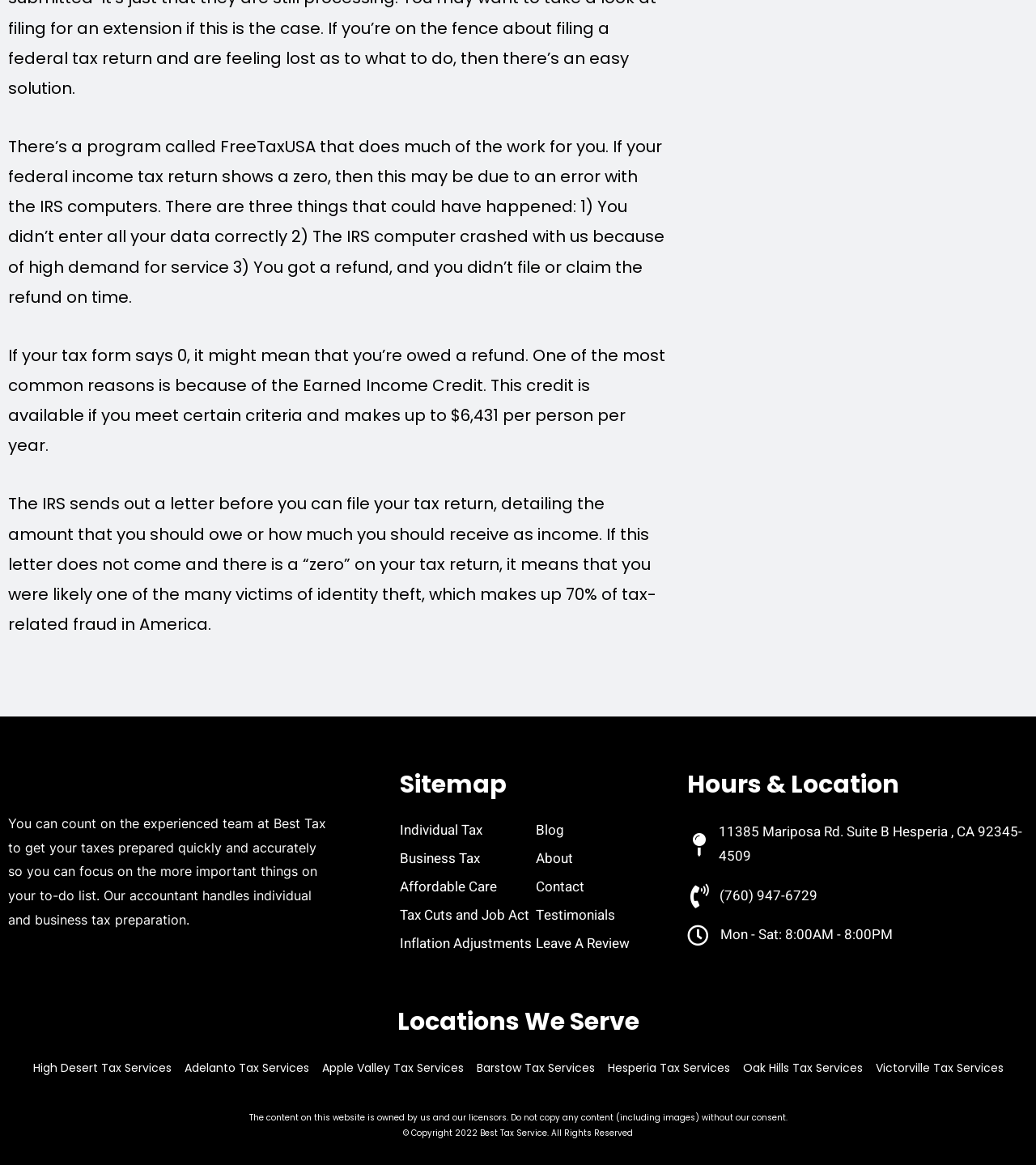Find the bounding box coordinates of the area to click in order to follow the instruction: "Get the contact information".

[0.517, 0.753, 0.564, 0.77]